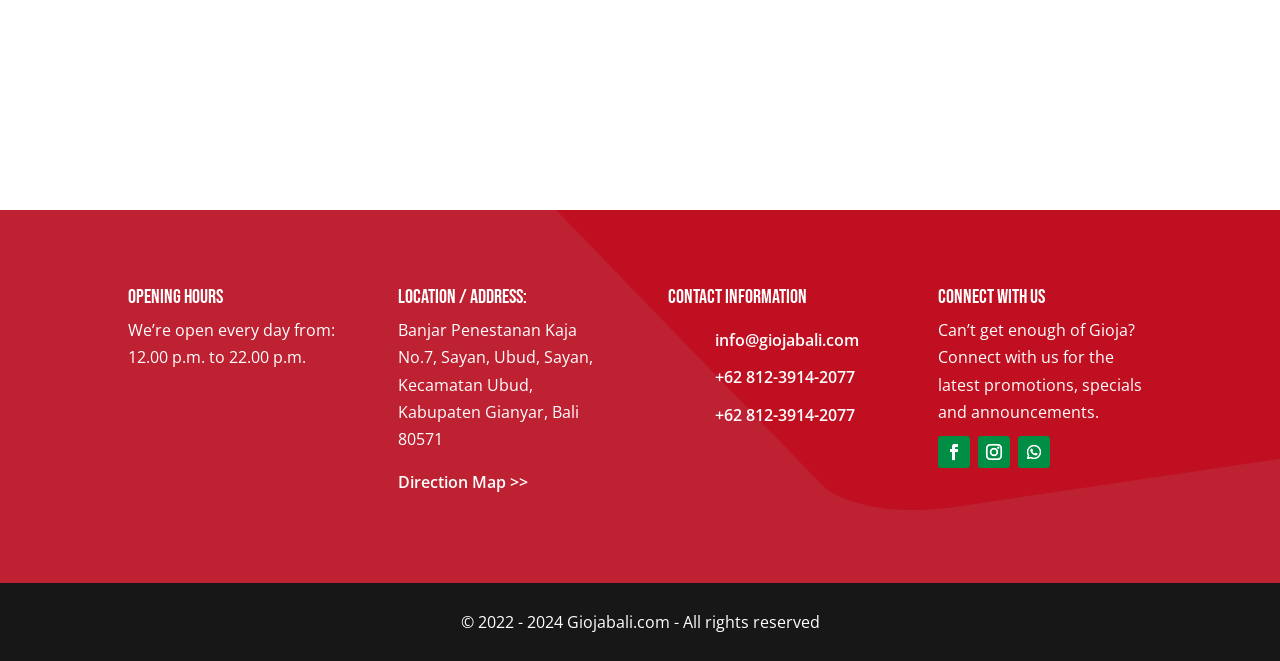Identify the bounding box coordinates of the clickable region to carry out the given instruction: "Learn more about 09th AFRIWOOD KENYA 2024".

None